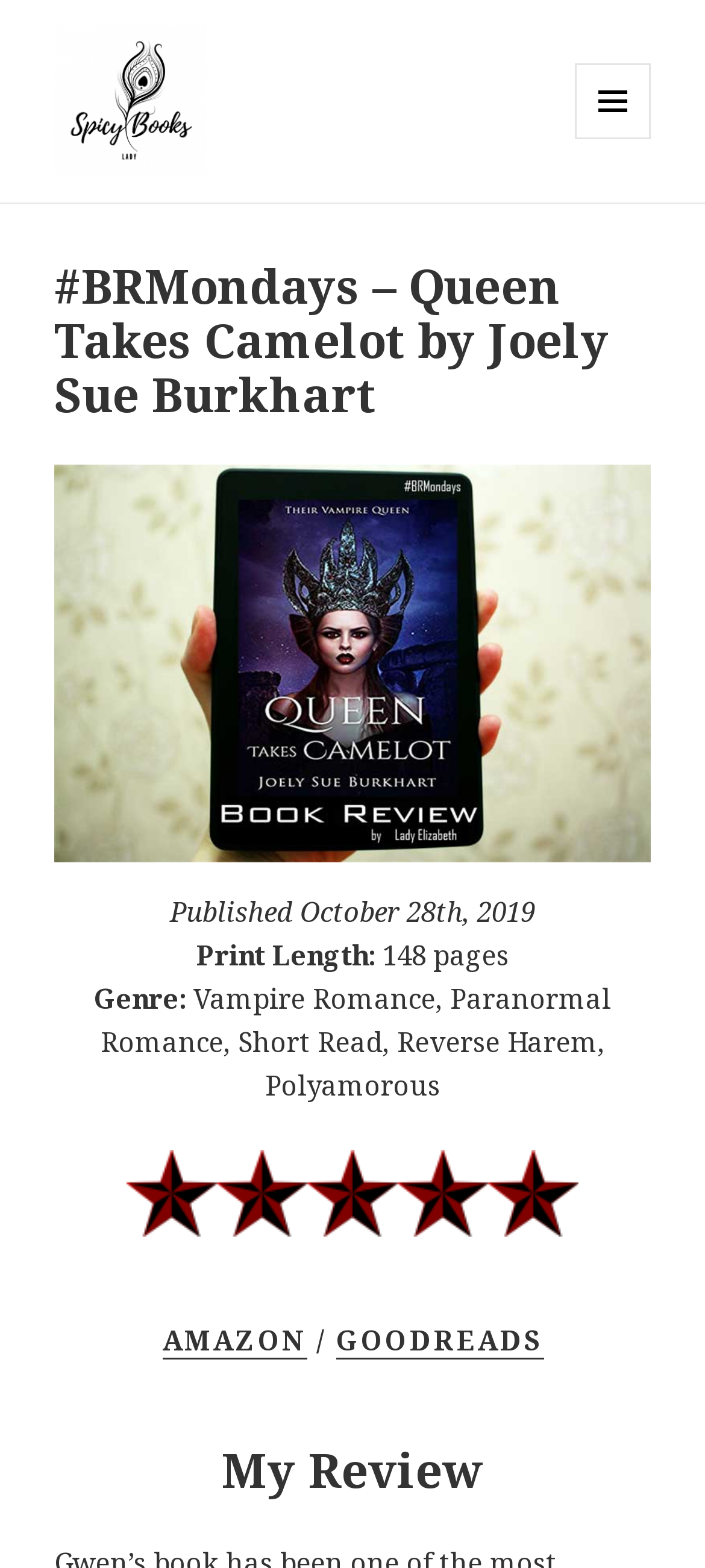When was the book published?
Ensure your answer is thorough and detailed.

I found the publication date of the book by looking at the section that lists the book's details, where it says 'Published' followed by the date.